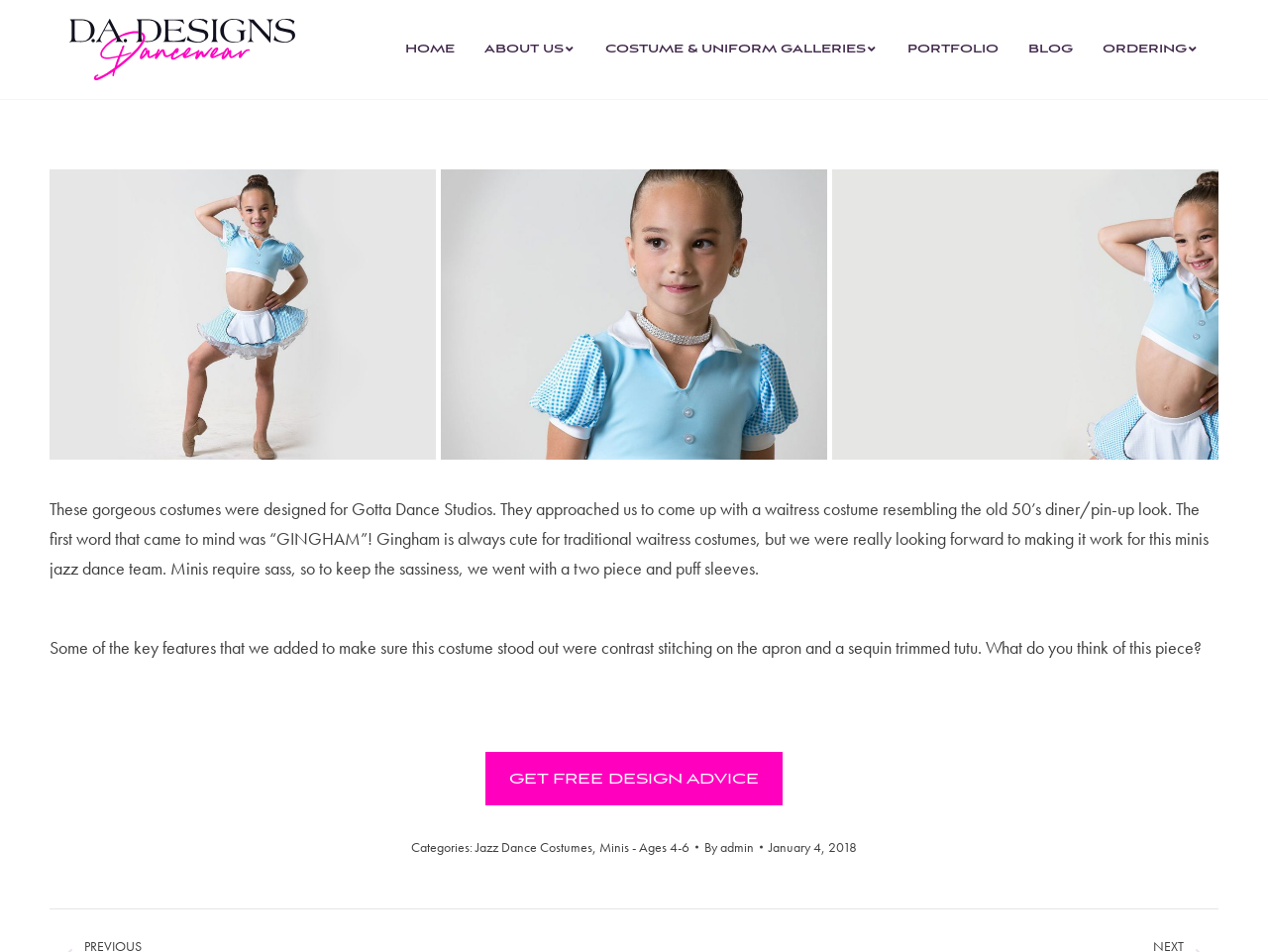What type of dance costumes are featured on this page?
Using the visual information, answer the question in a single word or phrase.

Jazz dance costumes